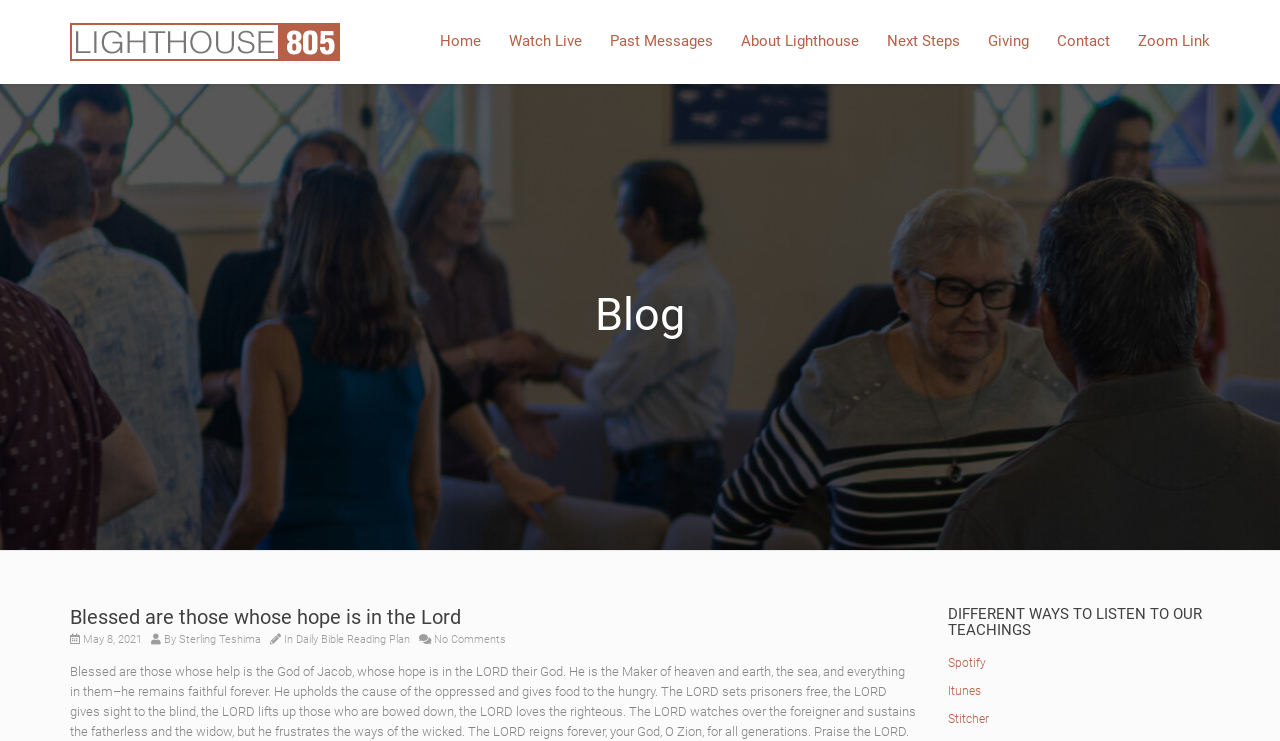What is the name of the church?
Based on the image, respond with a single word or phrase.

Lighthouse 805 Church